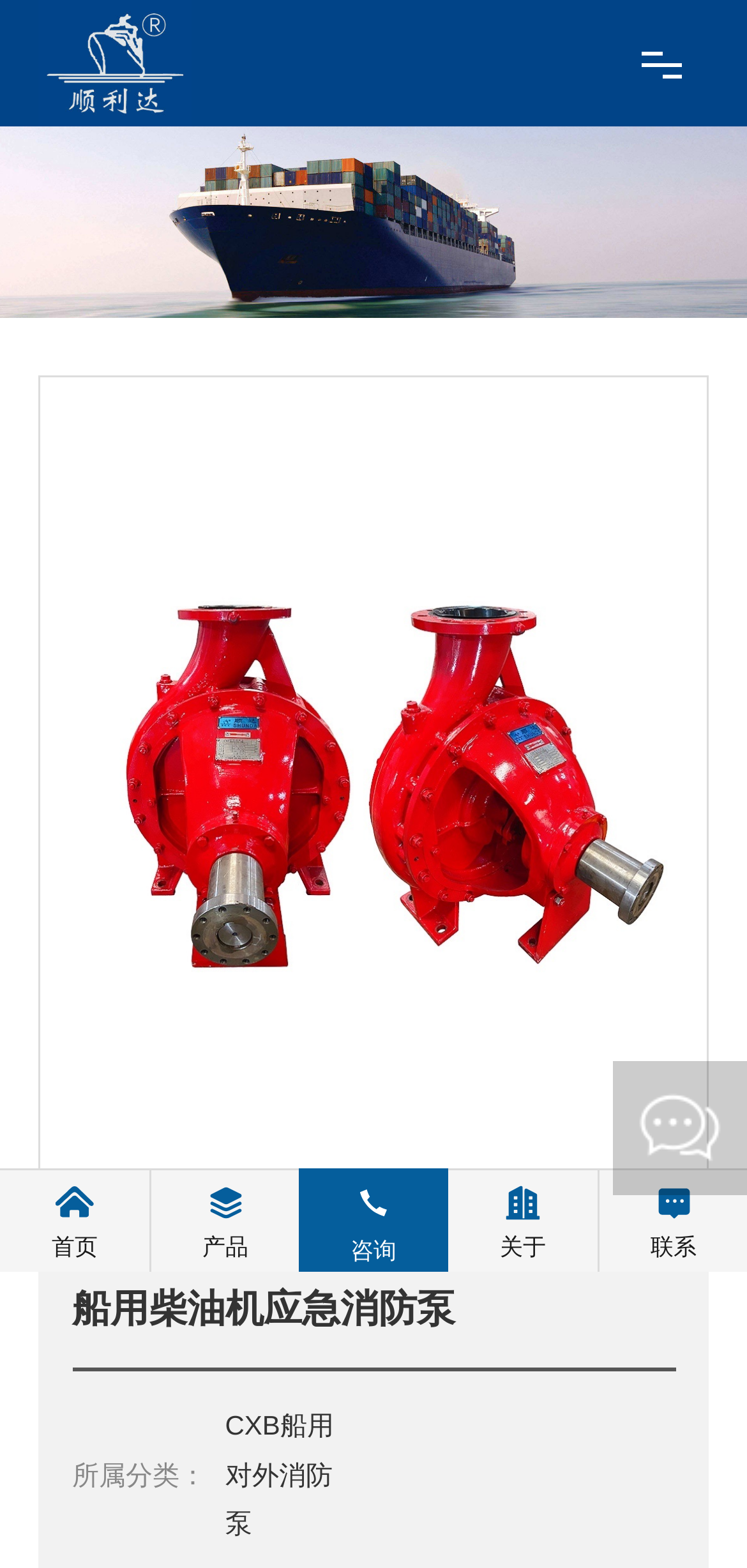Respond to the following query with just one word or a short phrase: 
What is the company name on the top left?

顺达船舶